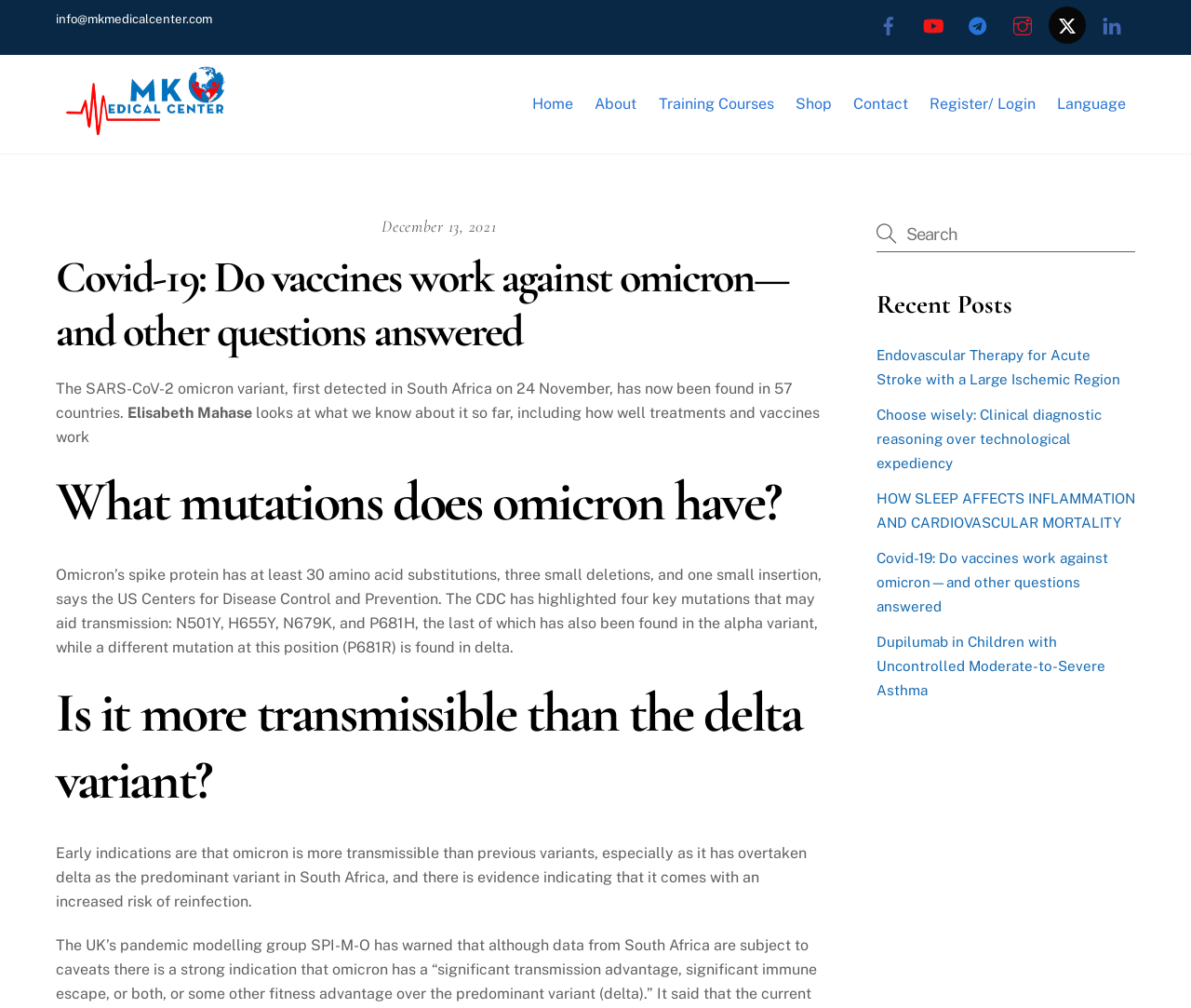What is the email address of MK Medical Center?
Answer the question in as much detail as possible.

I found the email address by looking at the top-left corner of the webpage, where it says 'info@mkmedicalcenter.com' in a static text element.